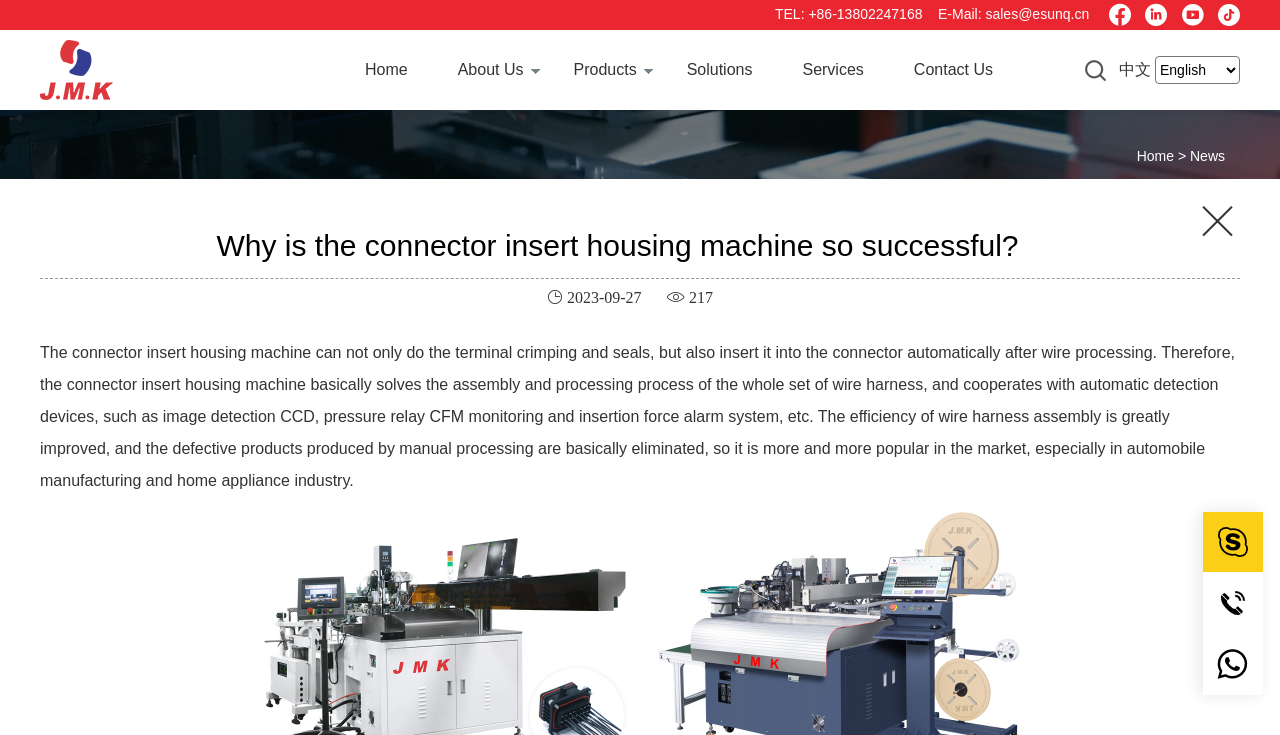What is the main function of the connector insert housing machine?
Based on the screenshot, respond with a single word or phrase.

Terminal crimping and seals